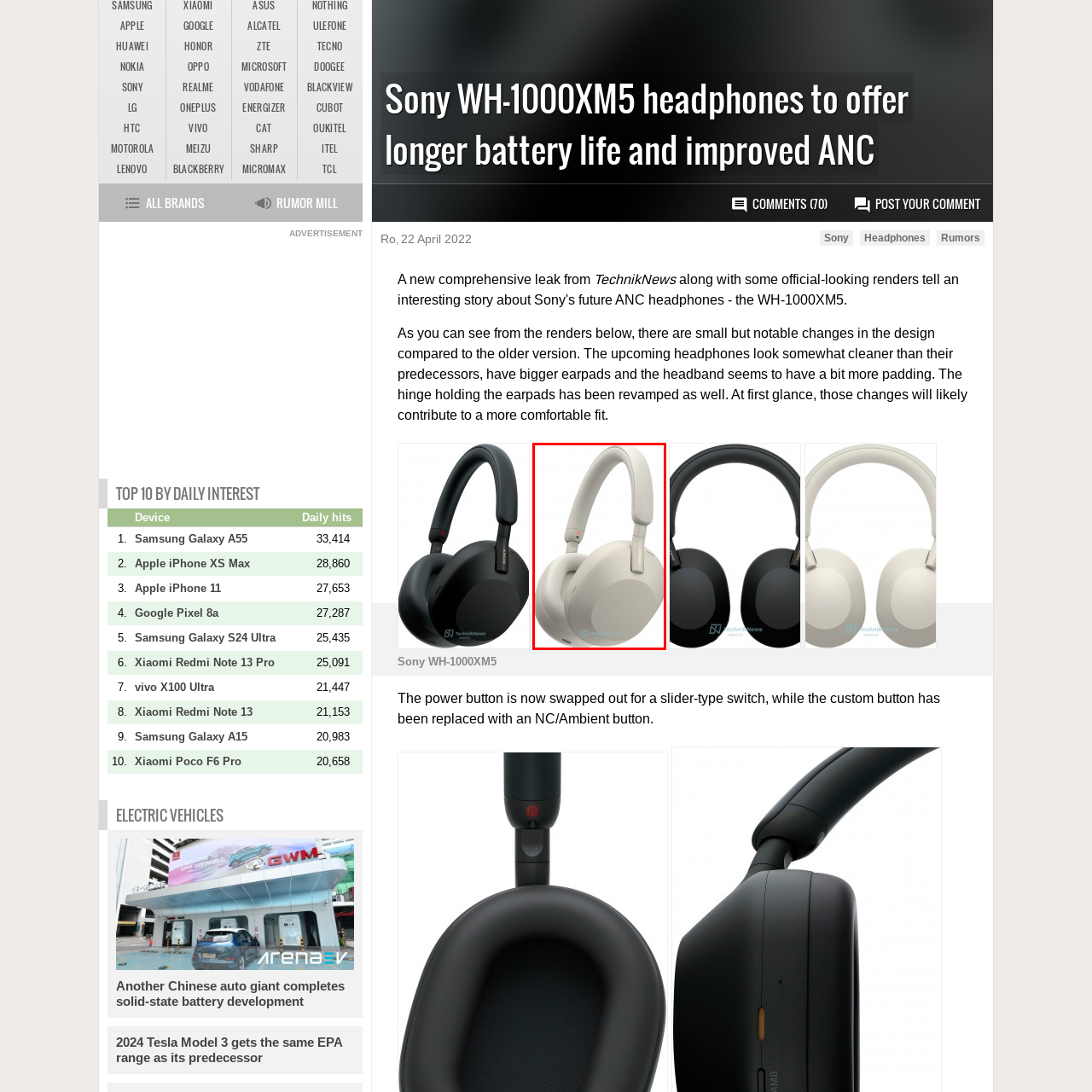What is the purpose of the Adaptive Noise Cancelling technology?
Focus on the section of the image outlined in red and give a thorough answer to the question.

According to the caption, the recent updates to this model include improved battery life and advanced Adaptive Noise Cancelling (ANC) technology, which enhances the listening experience.